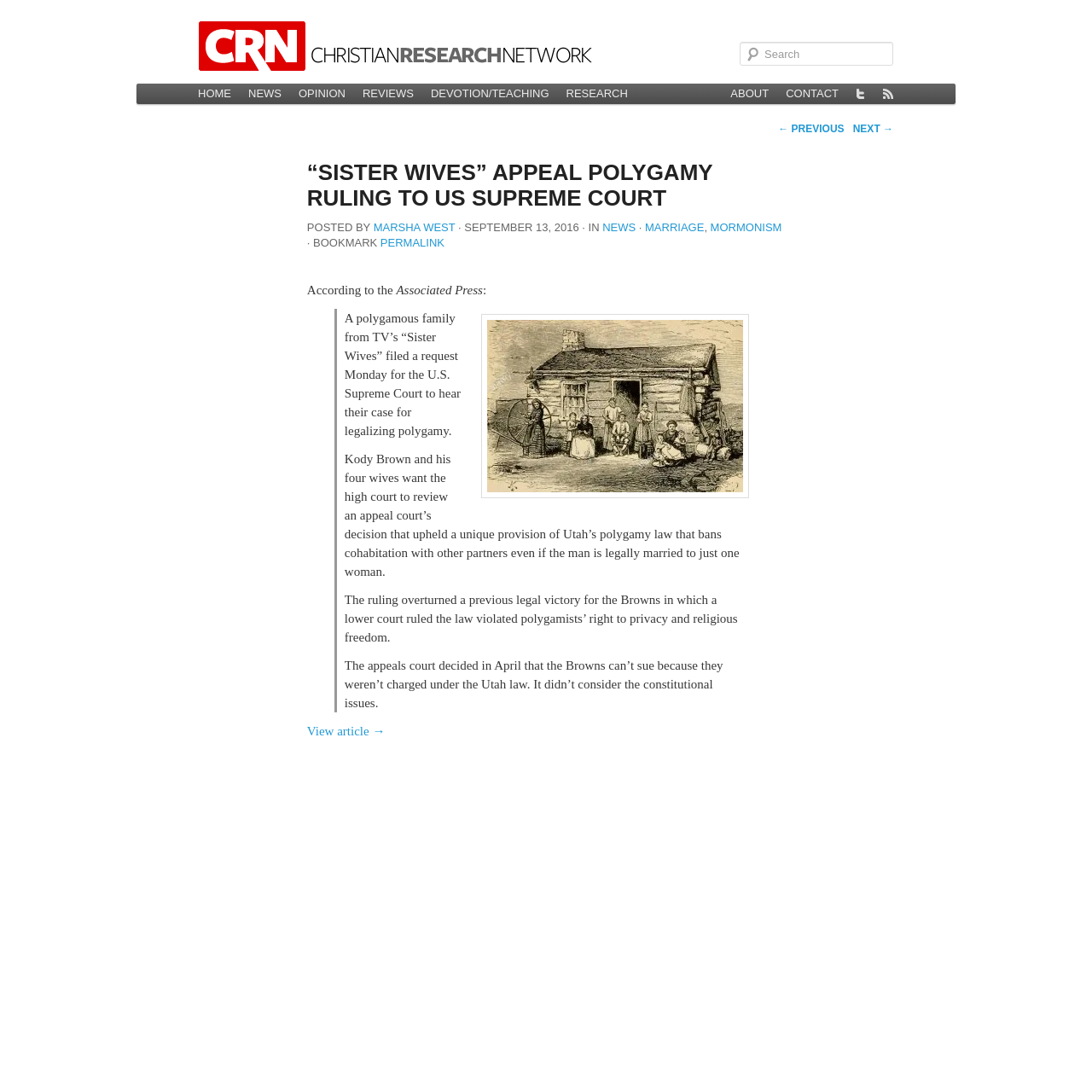Give a full account of the webpage's elements and their arrangement.

This webpage is about a news article from the Christian Research Network, with the title "“Sister Wives” appeal polygamy ruling to US Supreme Court". The page has a search bar at the top right corner, accompanied by a "Search" button. Below the search bar, there is a main menu with links to different sections of the website, including "HOME", "NEWS", "OPINION", "REVIEWS", "DEVOTION/TEACHING", "RESEARCH", "ABOUT", and "CONTACT". There are also social media links, including Twitter and a news feed.

The main content of the page is an article about a polygamous family from the TV show "Sister Wives" who are appealing to the US Supreme Court to legalize polygamy. The article is divided into sections, with a heading that reads "“SISTER WIVES” APPEAL POLYGAMY RULING TO US SUPREME COURT". Below the heading, there is information about the author, Marsha West, and the date of the article, September 13, 2016.

The article itself is a block of text that describes the situation of the Brown family, who are seeking to legalize polygamy. The text is accompanied by an image related to polygamy. There are also links to related topics, such as "MARRIAGE" and "MORMONISM". At the bottom of the article, there is a link to view the full article.

Overall, the webpage is a news article with a clear structure, featuring a main menu, a search bar, and social media links at the top, and the article content below.